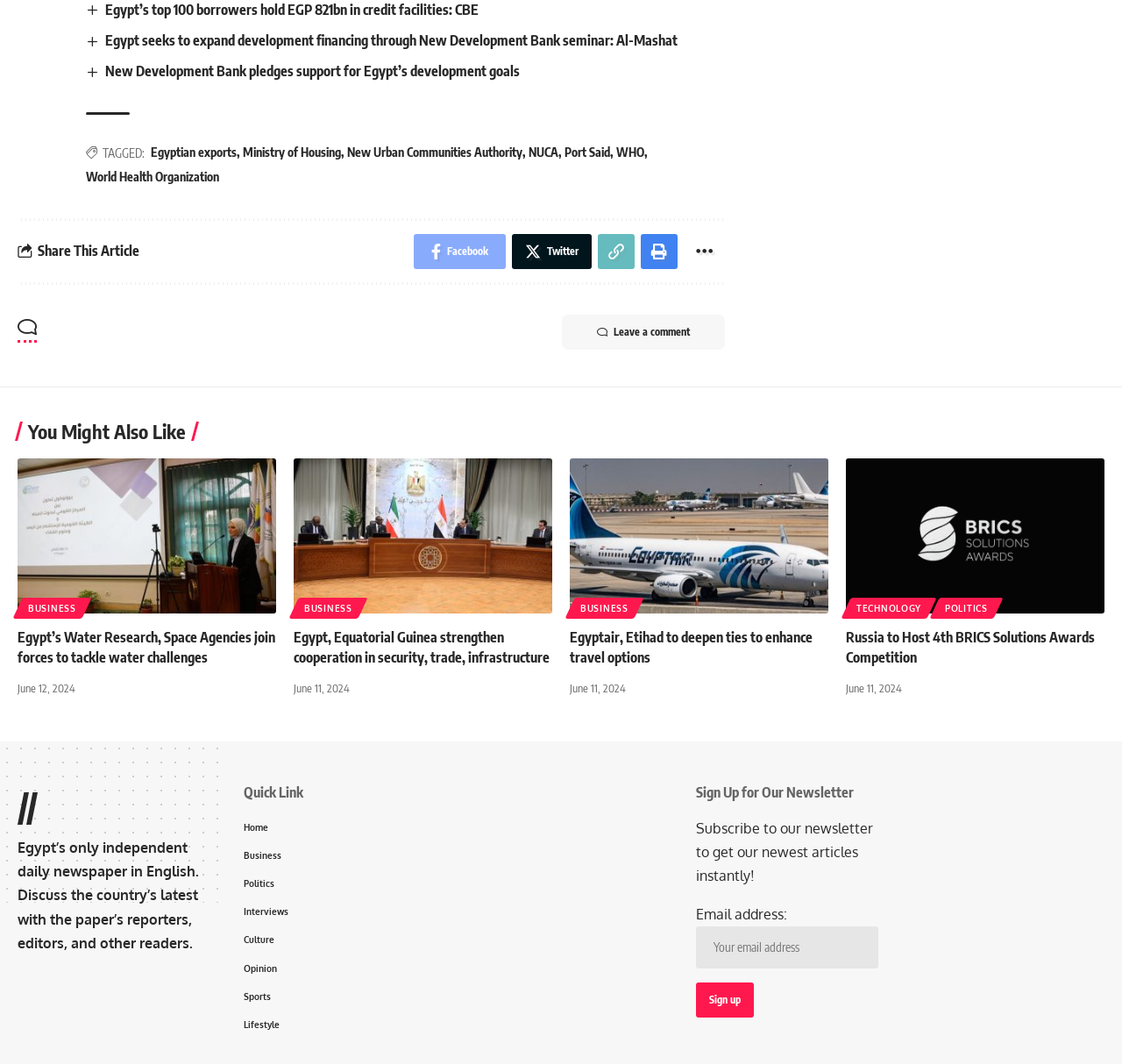Locate the bounding box coordinates of the area you need to click to fulfill this instruction: 'Sign up for the newsletter'. The coordinates must be in the form of four float numbers ranging from 0 to 1: [left, top, right, bottom].

[0.62, 0.923, 0.672, 0.956]